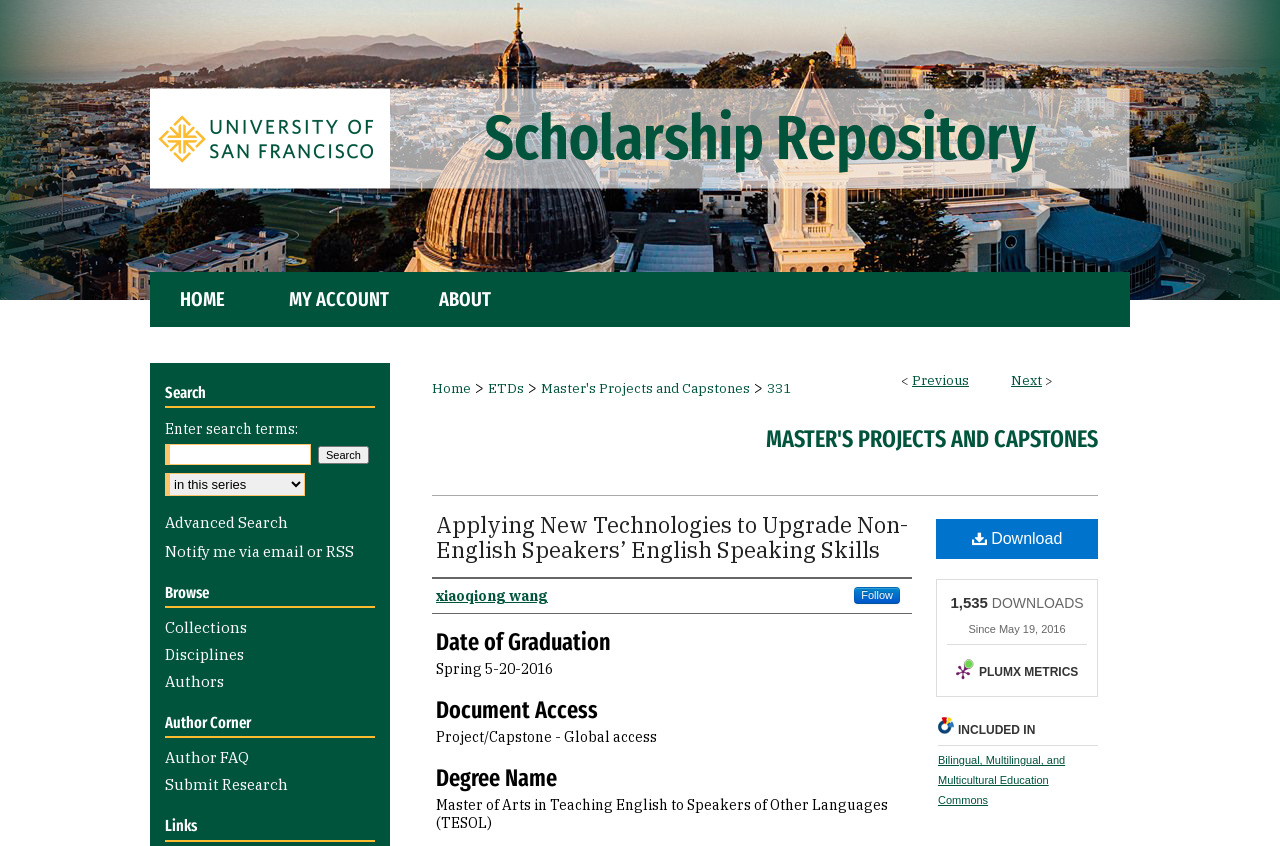Find the bounding box coordinates of the clickable area required to complete the following action: "Search for a term".

[0.129, 0.525, 0.243, 0.55]